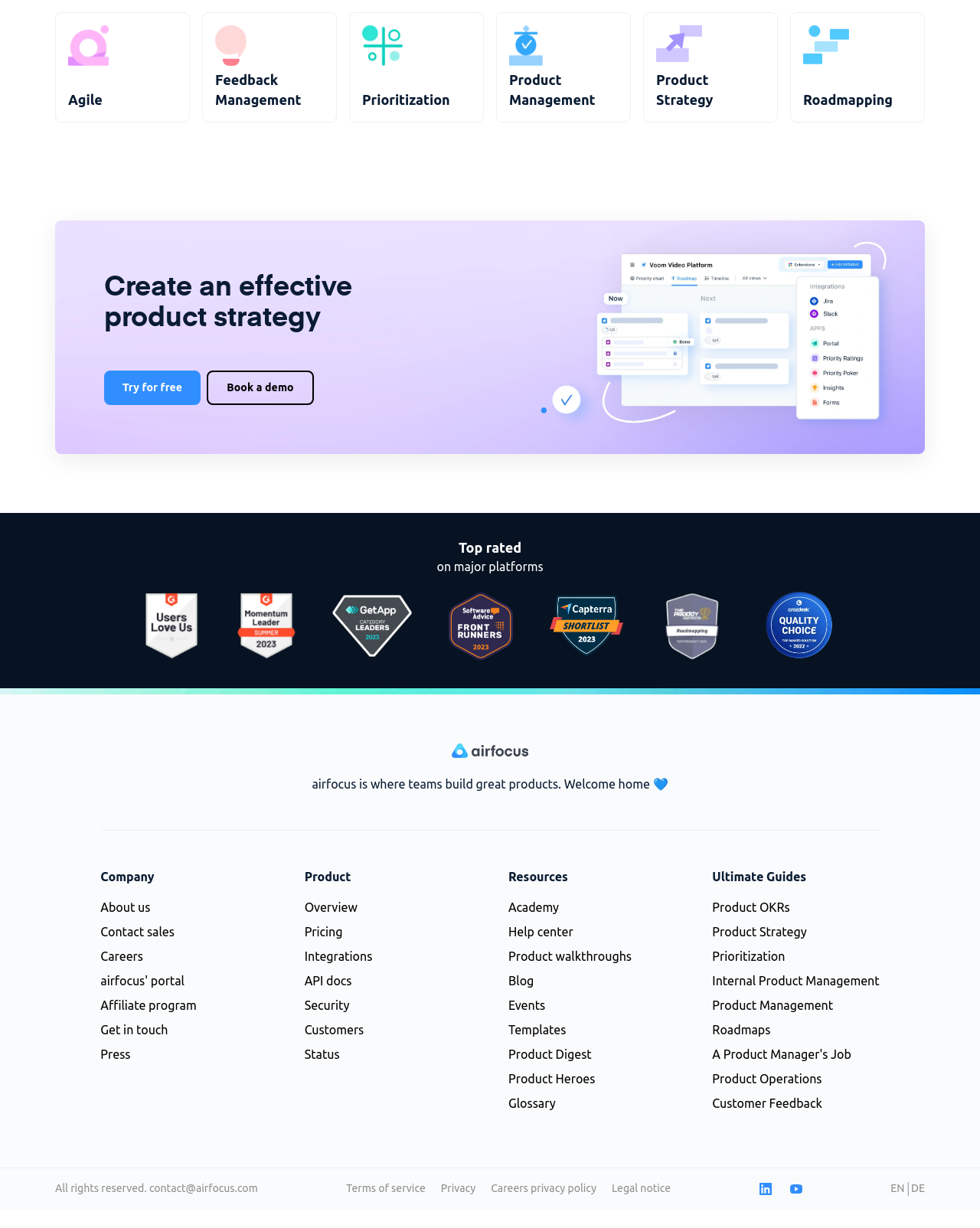Identify the bounding box coordinates of the part that should be clicked to carry out this instruction: "Click on the 'Try for free' button".

[0.106, 0.302, 0.205, 0.33]